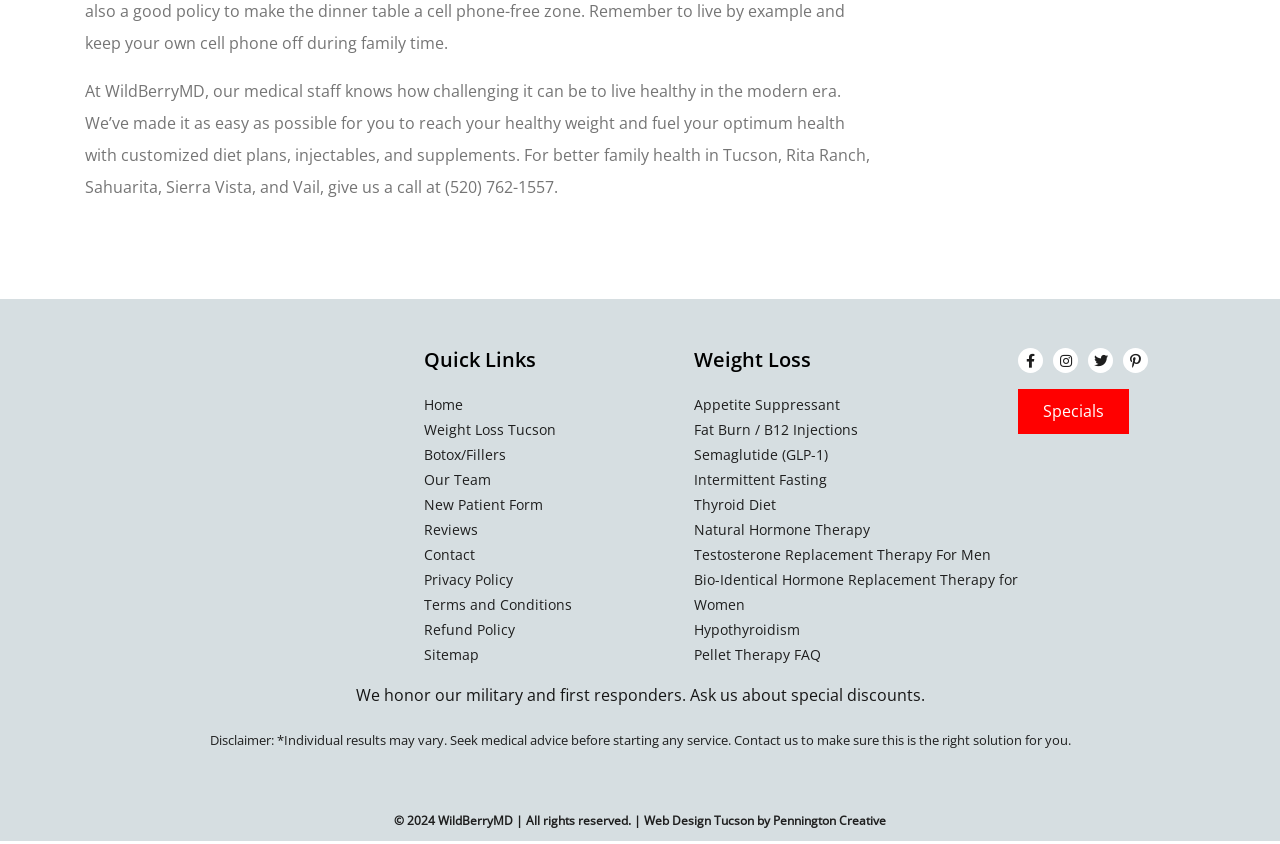Find the bounding box coordinates for the area that should be clicked to accomplish the instruction: "View the Specials page".

[0.795, 0.465, 0.882, 0.518]